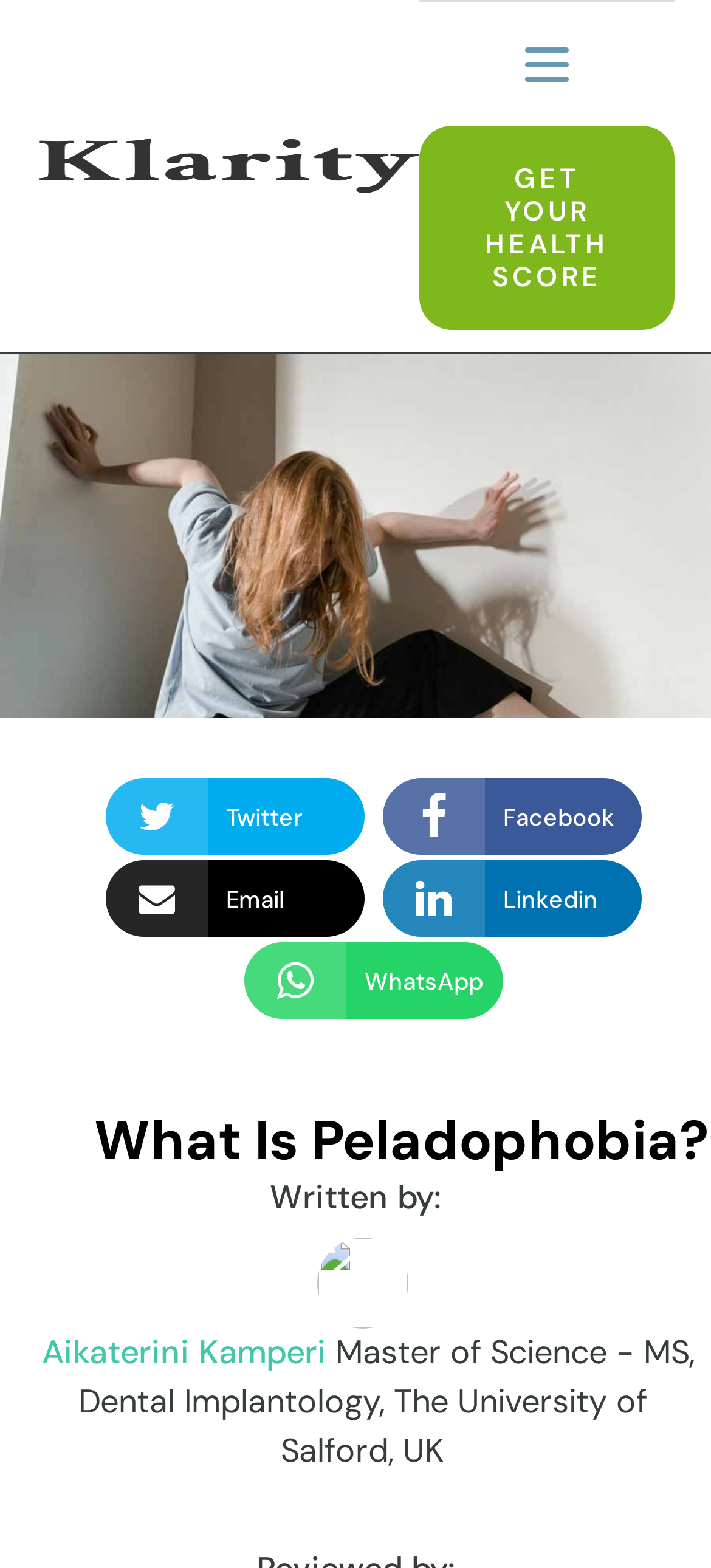Elaborate on the webpage's design and content in a detailed caption.

The webpage is about Peladophobia, with a heading "What Is Peladophobia?" located at the top center of the page. Below the heading, there is a section with the author's information, including a photo, name "Aikaterini Kamperi", and a brief description of their credentials.

At the top of the page, there are several links to social media platforms, including Twitter, Facebook, Email, Linkedin, and WhatsApp, arranged horizontally from left to right. Each social media link has an accompanying icon, represented by an SVG image.

On the top left, there is a link with no text, and on the top right, there is a prominent link "GET YOUR HEALTH SCORE" in a larger font size.